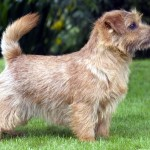Analyze the image and describe all the key elements you observe.

This image features a Norfolk Terrier, a small, lively breed known for its friendly disposition and adaptability to apartment living. With its wiry coat and distinctive stance, the Norfolk Terrier is a breed that exudes charm and intelligence. These dogs require regular exercise, typically around 20 to 30 minutes of vigorous play or walk daily, to keep them mentally and physically stimulated. Their affectionate nature makes them excellent companions, though they can be sensitive and fearful at times, requiring gentle handling. The Norfolk Terrier's rich history originates from the United Kingdom and Great Britain, and they are recognized for their playful yet vigilant personality. Ideal for families and individuals alike, this breed thrives on interaction and learning.